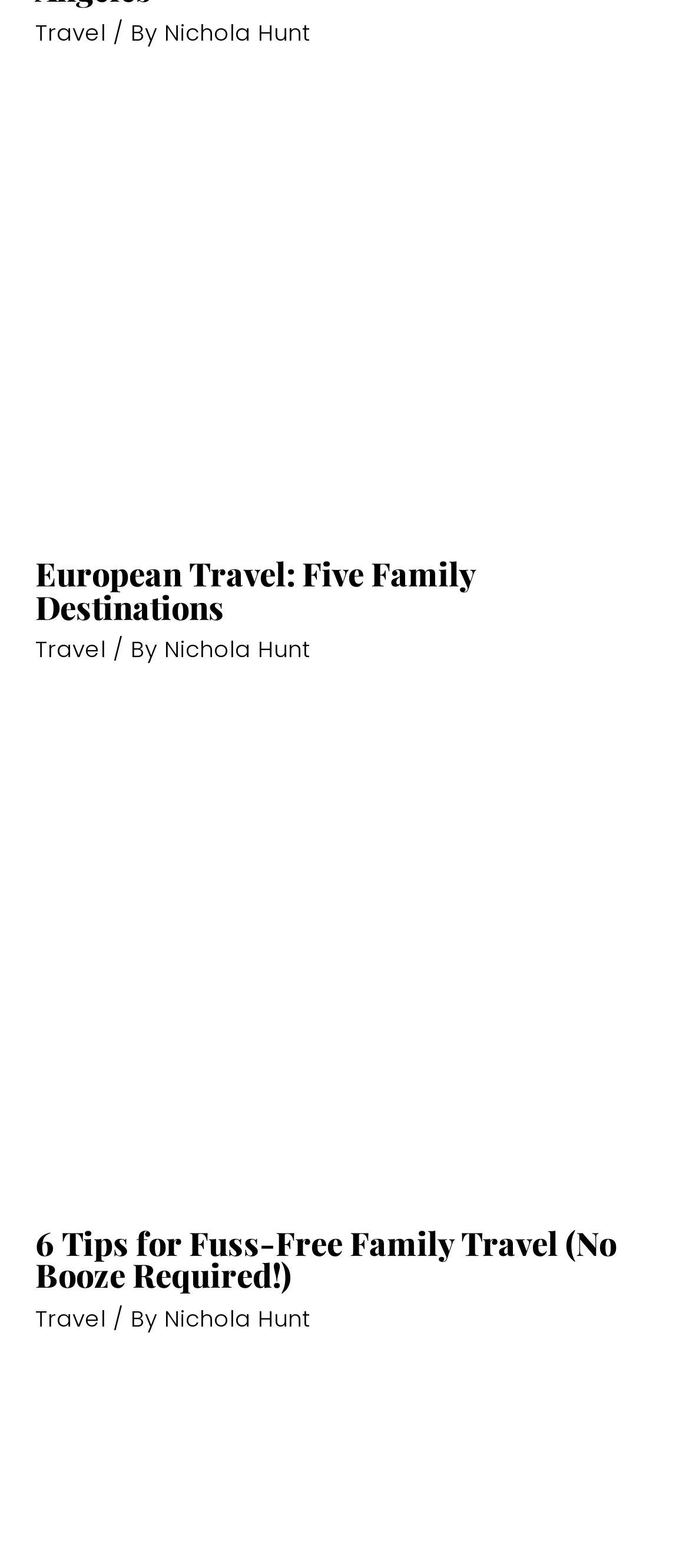What is the category of the first article?
Look at the screenshot and give a one-word or phrase answer.

Travel